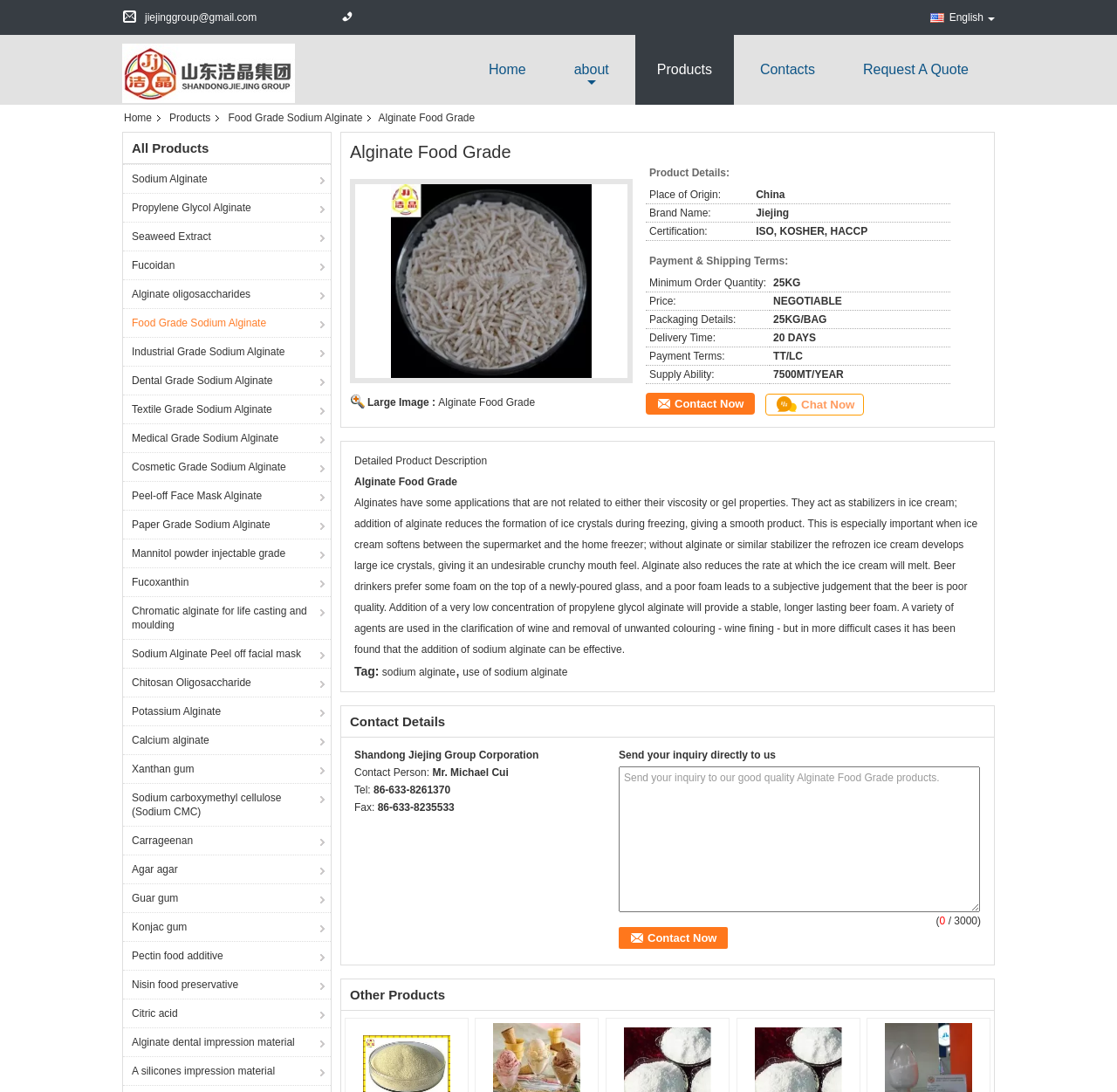Determine the coordinates of the bounding box that should be clicked to complete the instruction: "View 'Food Grade Sodium Alginate' product details". The coordinates should be represented by four float numbers between 0 and 1: [left, top, right, bottom].

[0.11, 0.282, 0.296, 0.309]